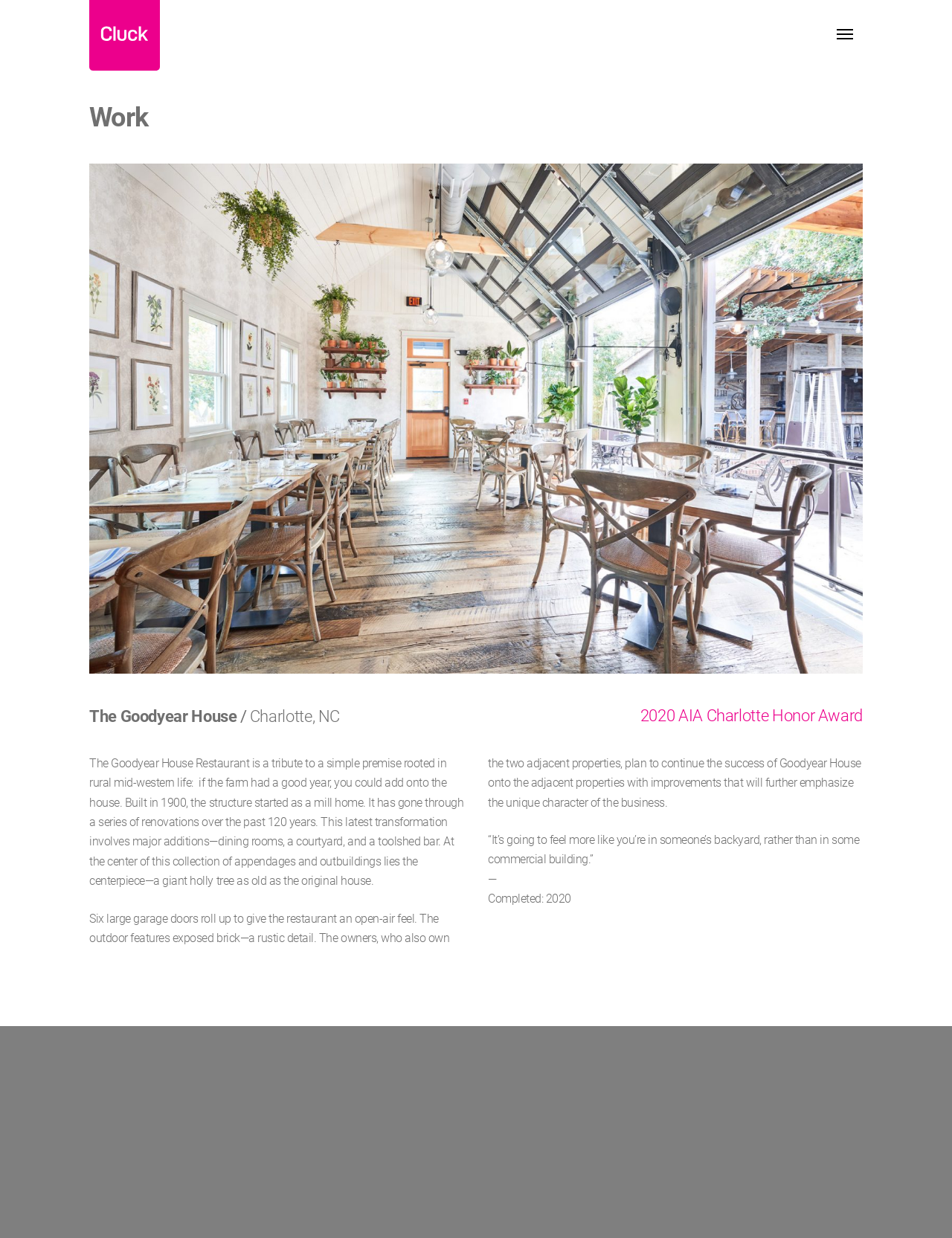Determine the bounding box coordinates of the UI element described by: "Katharine McPhee".

None